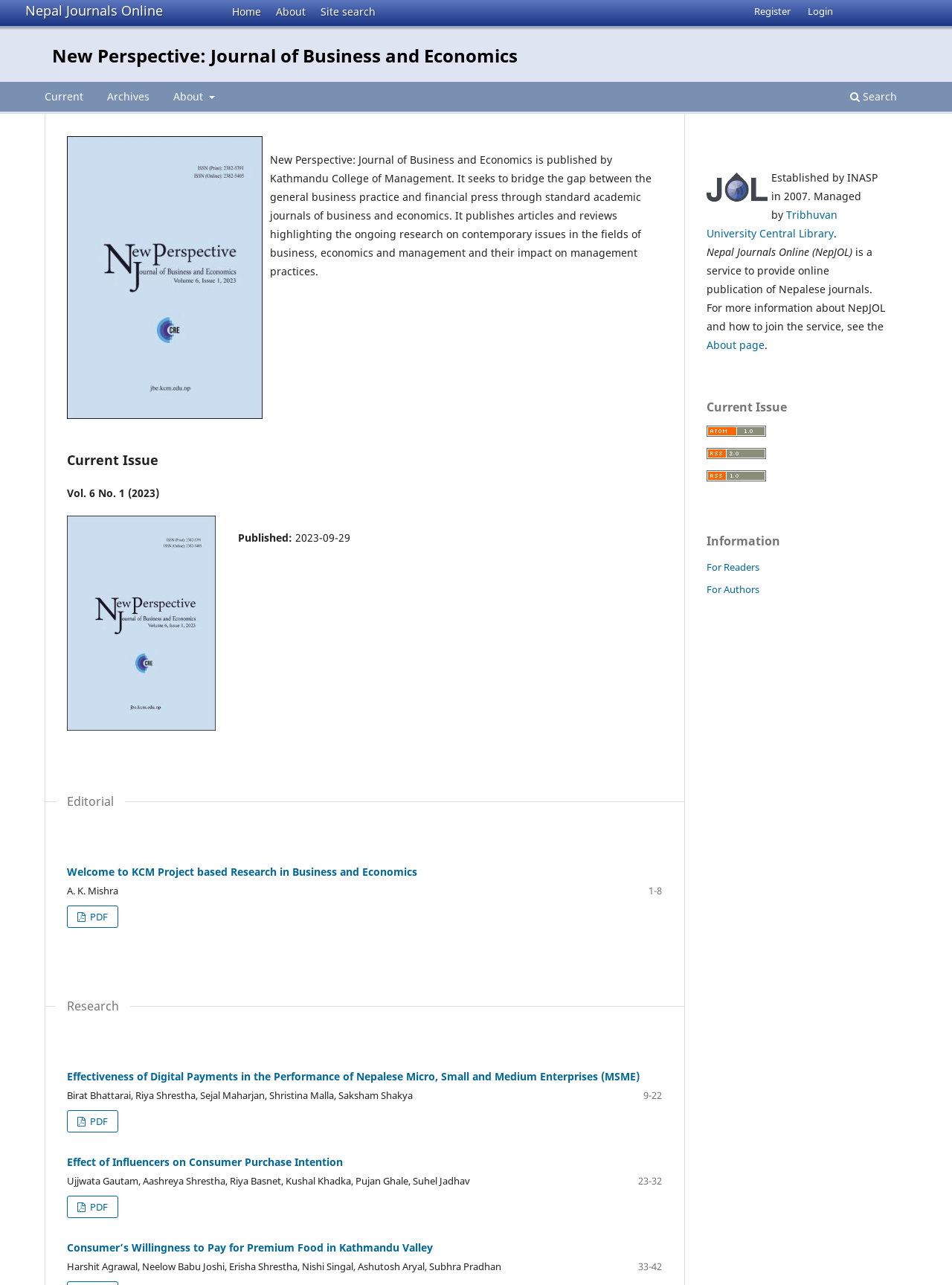Please pinpoint the bounding box coordinates for the region I should click to adhere to this instruction: "View current issue".

[0.07, 0.349, 0.695, 0.367]